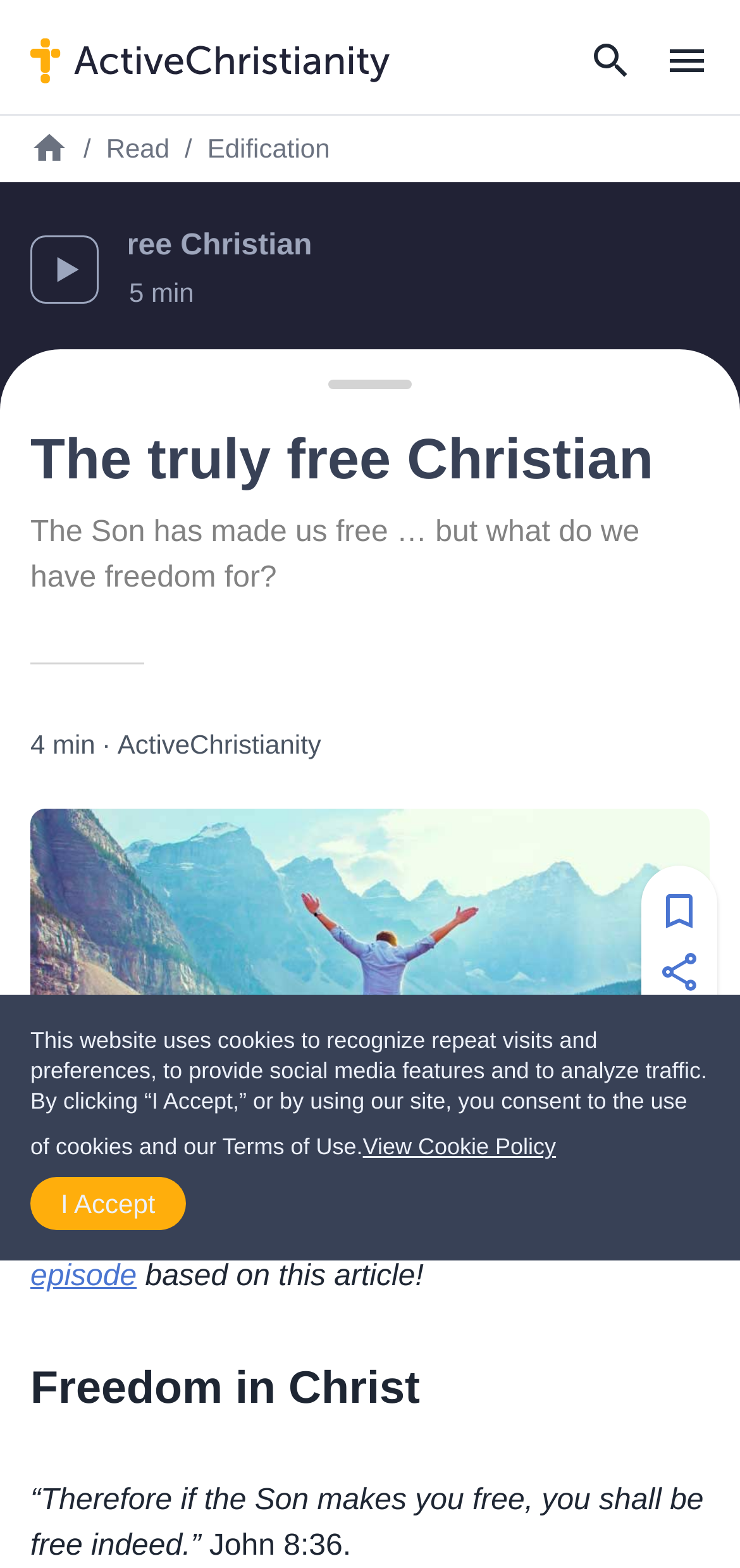Please identify the bounding box coordinates of the element's region that should be clicked to execute the following instruction: "Click the 'The truly free Christian 5 min' button". The bounding box coordinates must be four float numbers between 0 and 1, i.e., [left, top, right, bottom].

[0.0, 0.116, 1.0, 0.228]